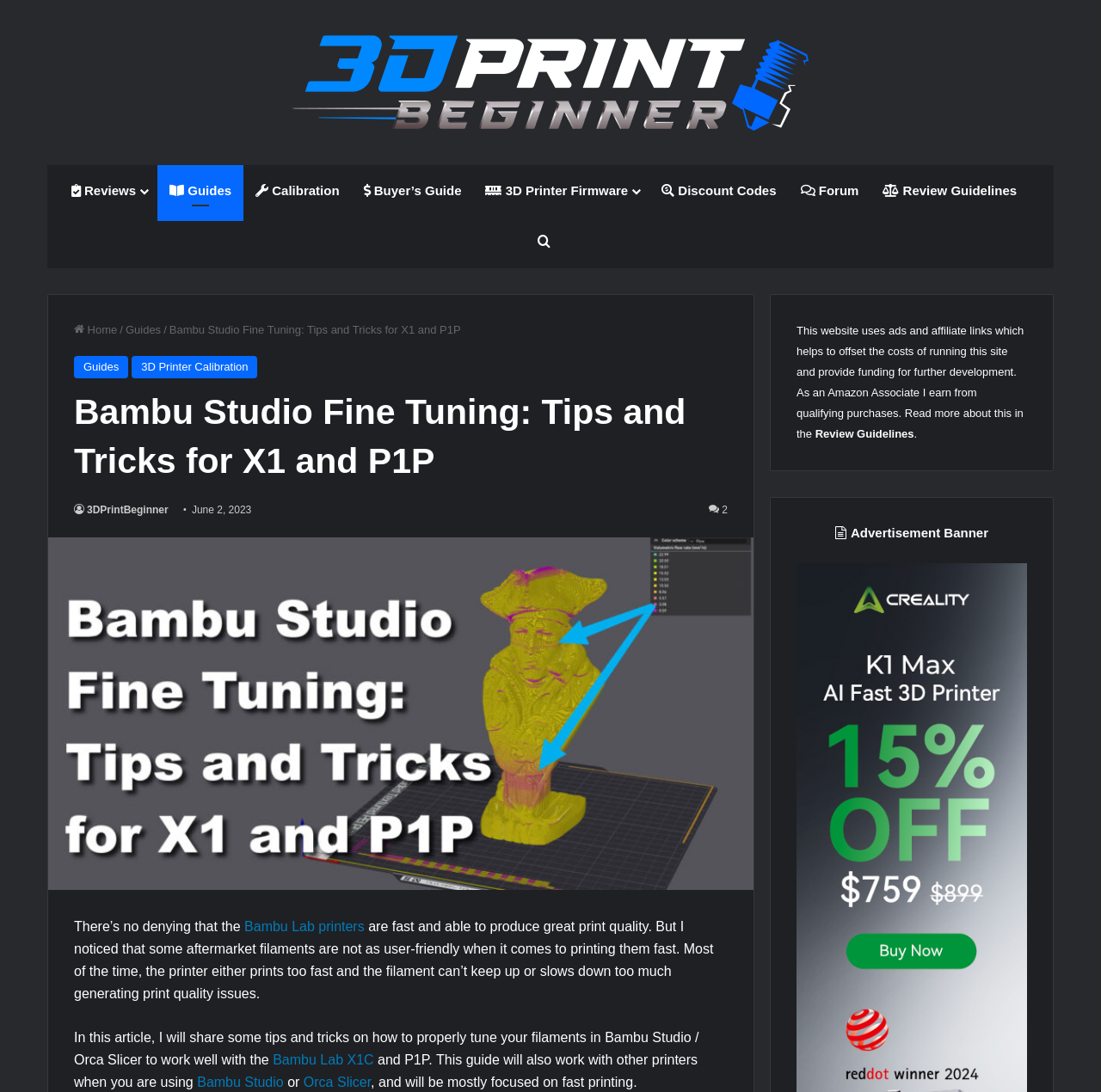What is the purpose of the website?
Please provide a single word or phrase in response based on the screenshot.

To provide guides and reviews